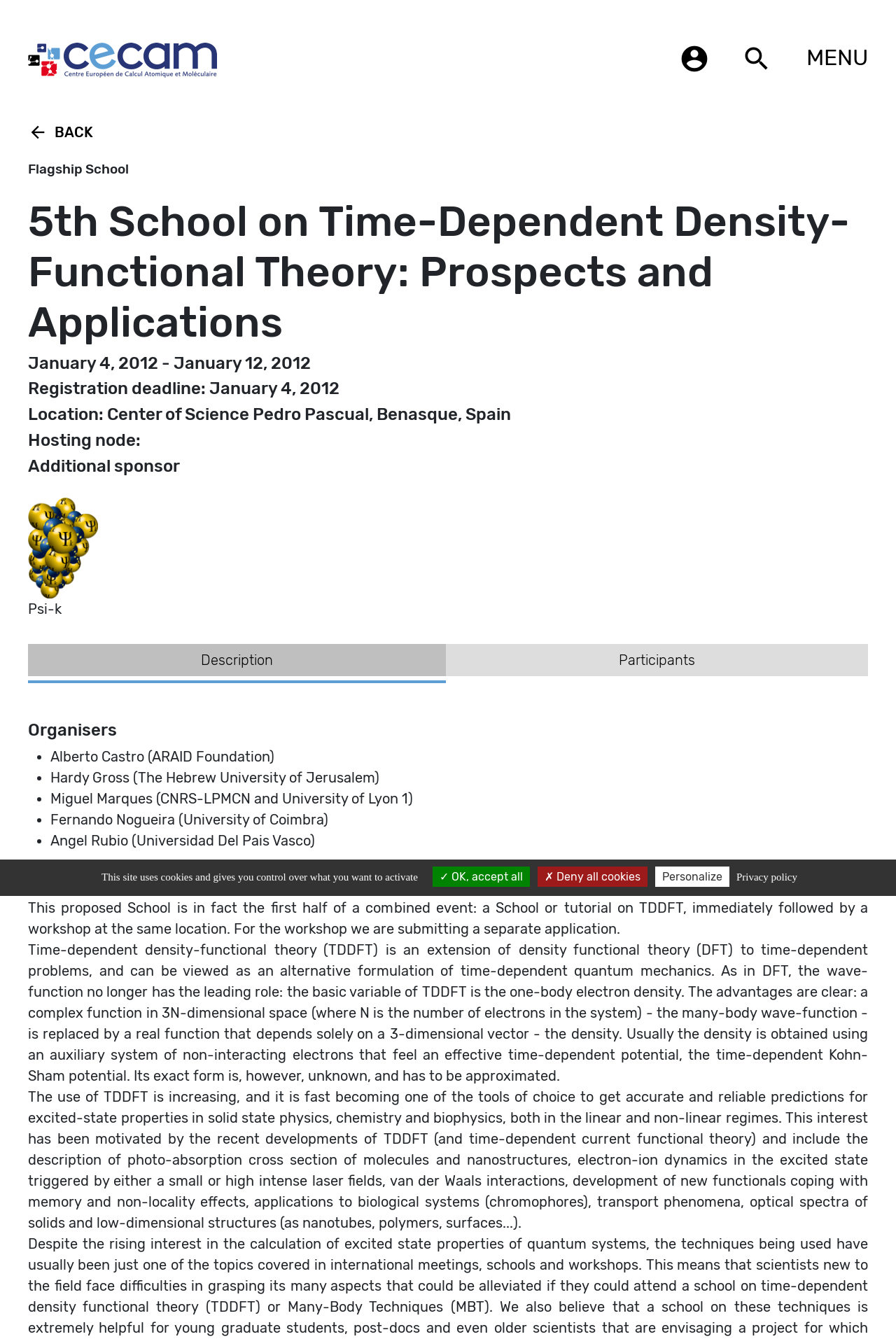What is the name of the school? Observe the screenshot and provide a one-word or short phrase answer.

5th School on Time-Dependent Density-Functional Theory